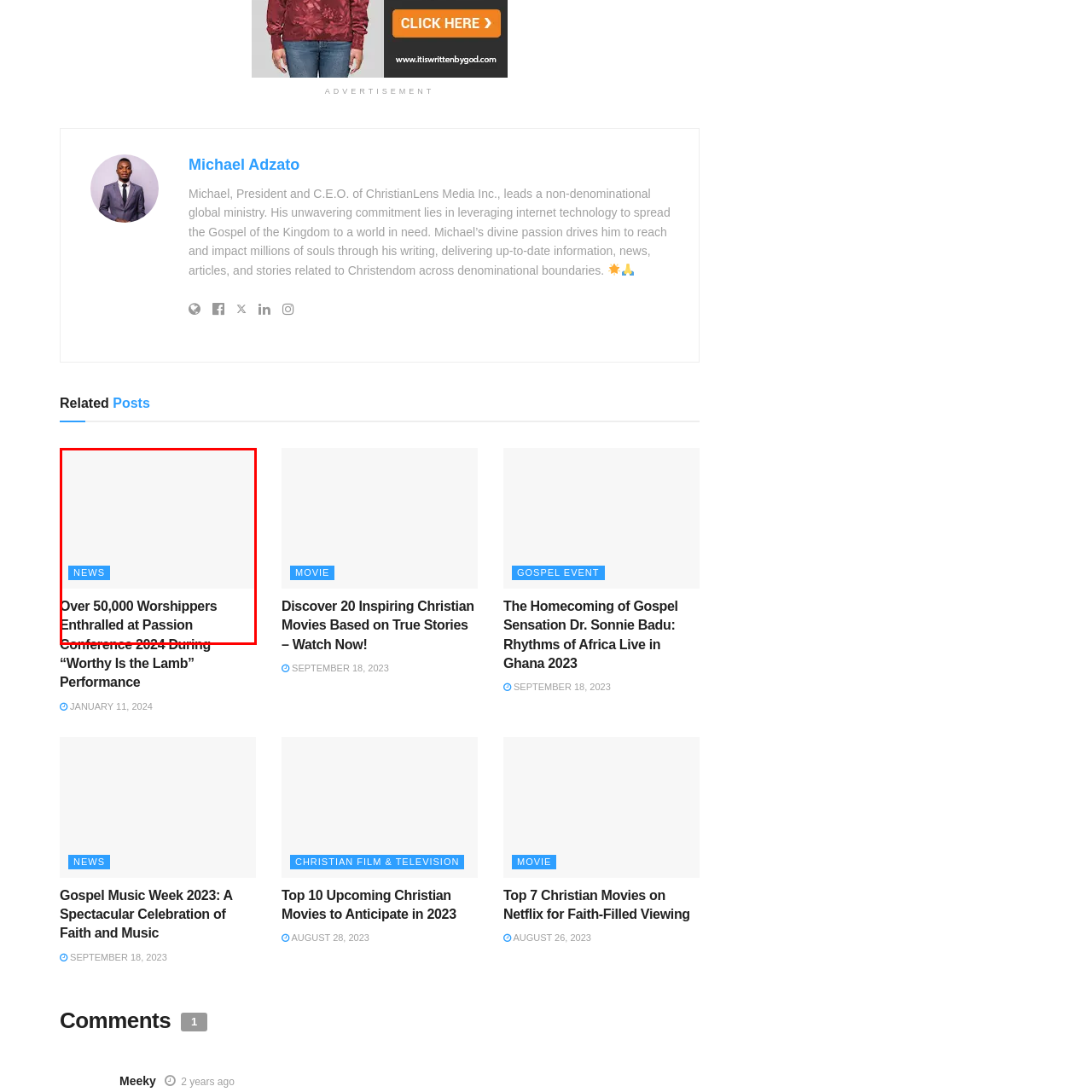Study the image inside the red outline, What is the name of the performance mentioned in the heading? 
Respond with a brief word or phrase.

'Worthy Is the Lamb'